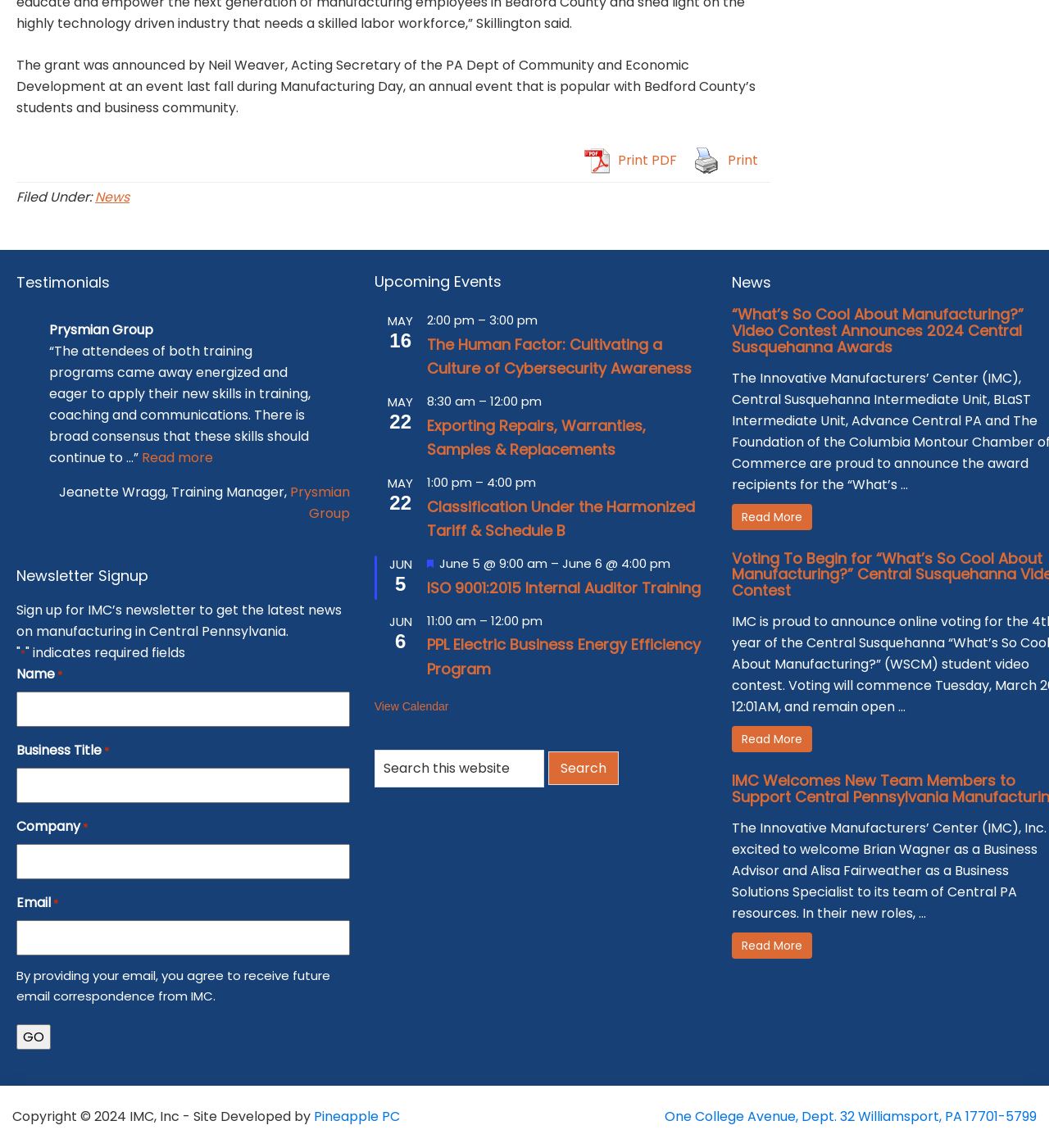What is the company mentioned in the first testimonial?
Give a detailed explanation using the information visible in the image.

I found a testimonial quote from Jeanette Wragg, Training Manager at Prysmian Group, which suggests that the company mentioned in the first testimonial is indeed Prysmian Group.